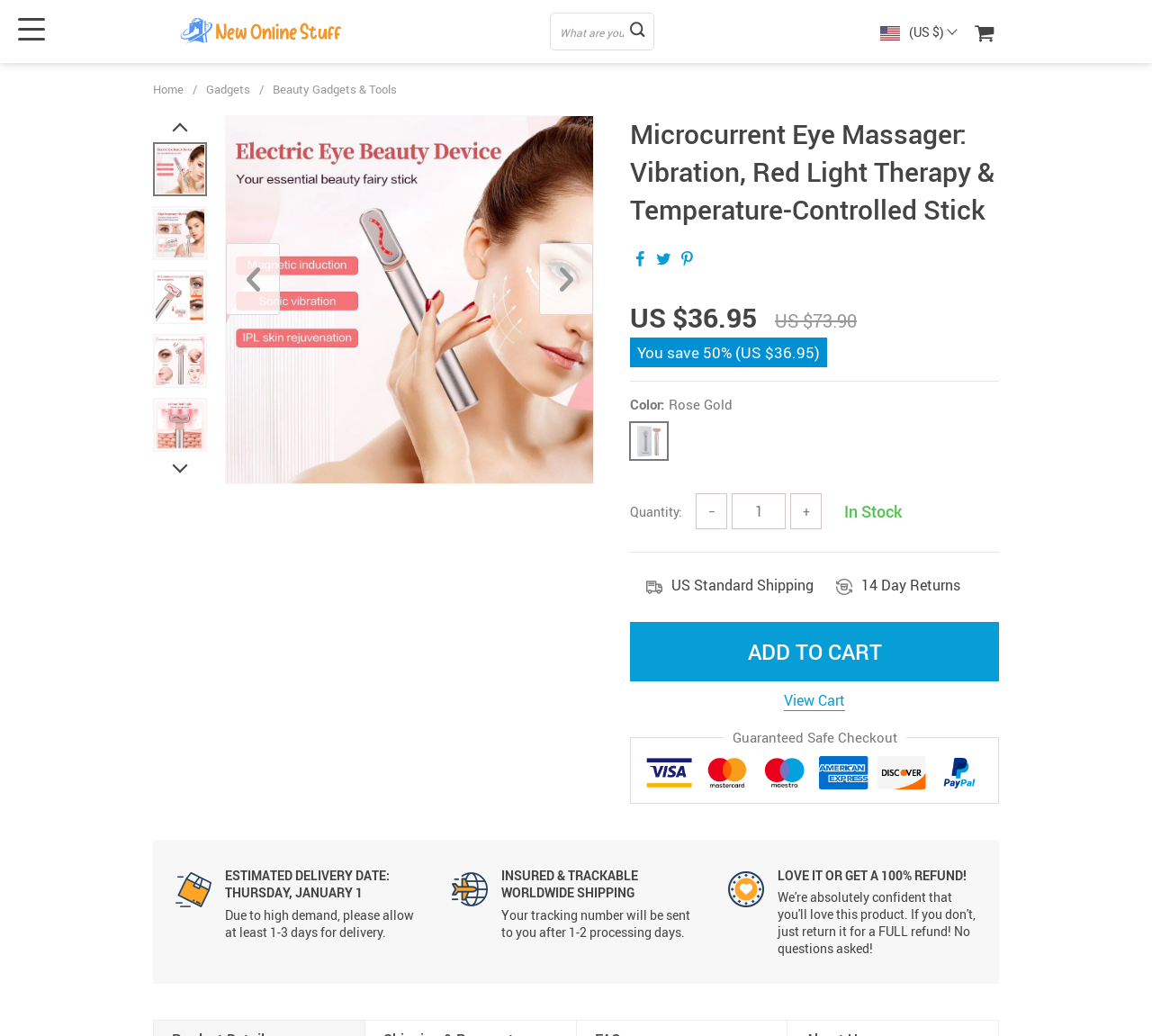Please find the bounding box for the following UI element description. Provide the coordinates in (top-left x, top-left y, bottom-right x, bottom-right y) format, with values between 0 and 1: Gadgets

[0.179, 0.078, 0.217, 0.094]